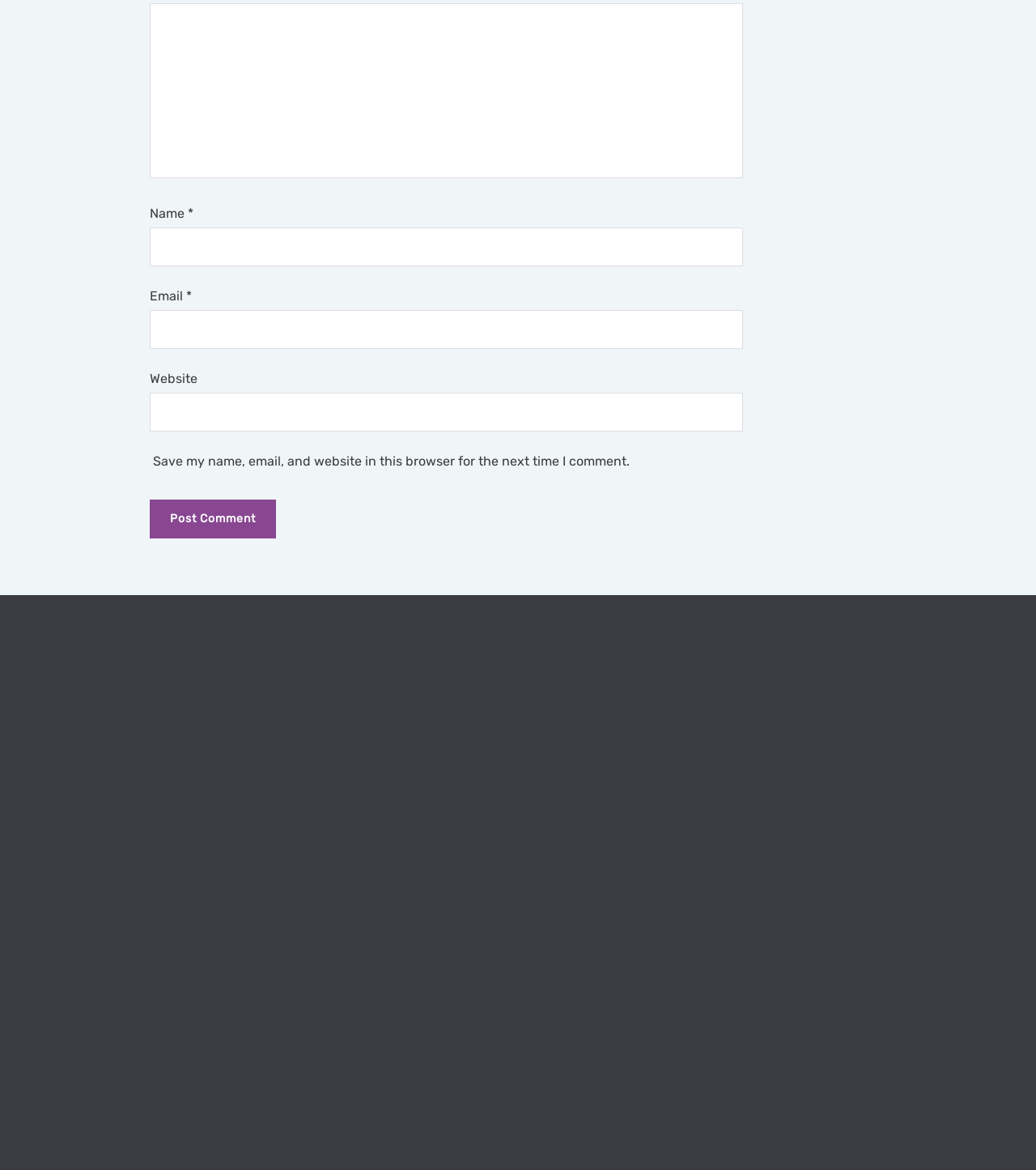Locate the bounding box coordinates of the element that should be clicked to execute the following instruction: "View the latest tweet".

[0.283, 0.647, 0.441, 0.66]